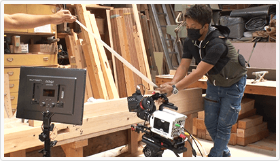Detail every visible element in the image extensively.

In a bustling woodworking shop, a skilled carpenter meticulously measures a piece of wood, demonstrating the craftsmanship that defines traditional Japanese woodworking practices. He is equipped with a precision camera setup, highlighting the intersection of modern technology and age-old techniques. The scene is alive with the richness of natural wood materials surrounding him, showcasing the intricate tools and elements of the craft. This moment captures the dedication to quality and precision that exemplifies the spirit of master carpenters in Japan, as they blend traditional artistry with contemporary innovations in filming and measurement.